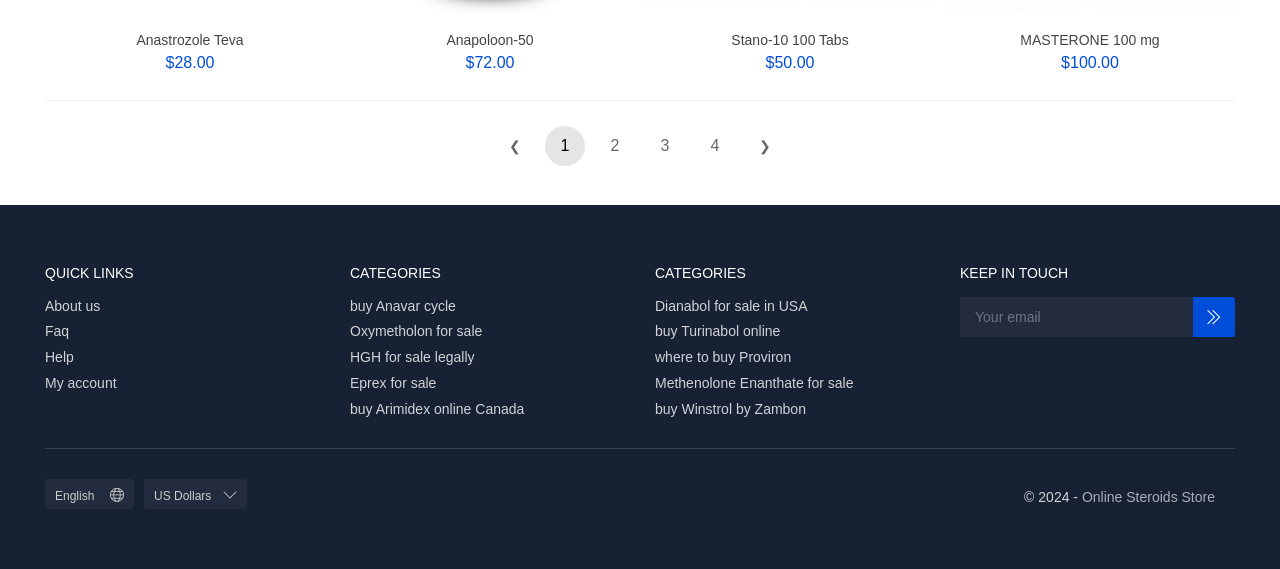Please determine the bounding box coordinates, formatted as (top-left x, top-left y, bottom-right x, bottom-right y), with all values as floating point numbers between 0 and 1. Identify the bounding box of the region described as: 4

[0.543, 0.221, 0.574, 0.291]